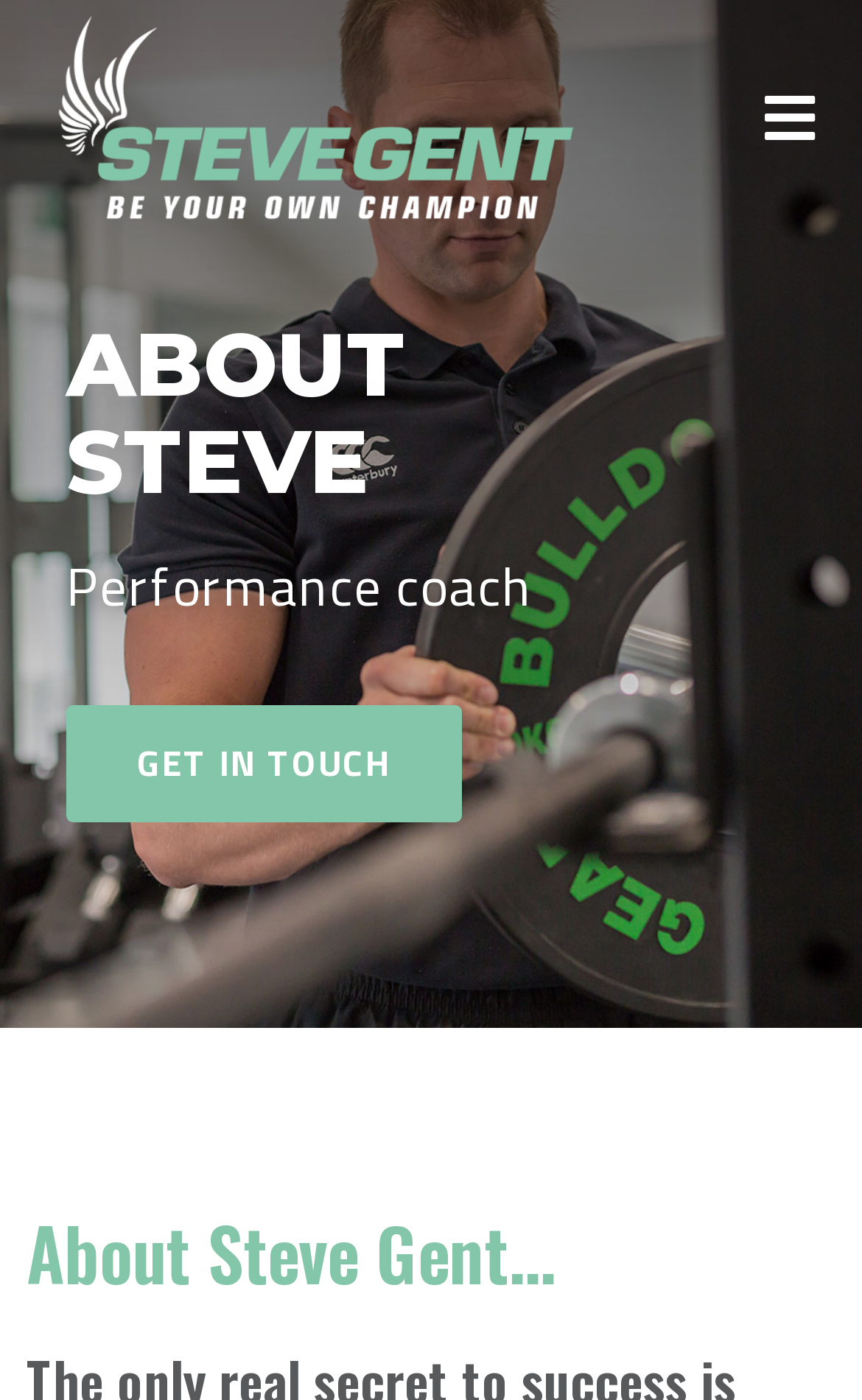Respond to the question below with a single word or phrase:
What is the main topic of the webpage?

About Steve Gent